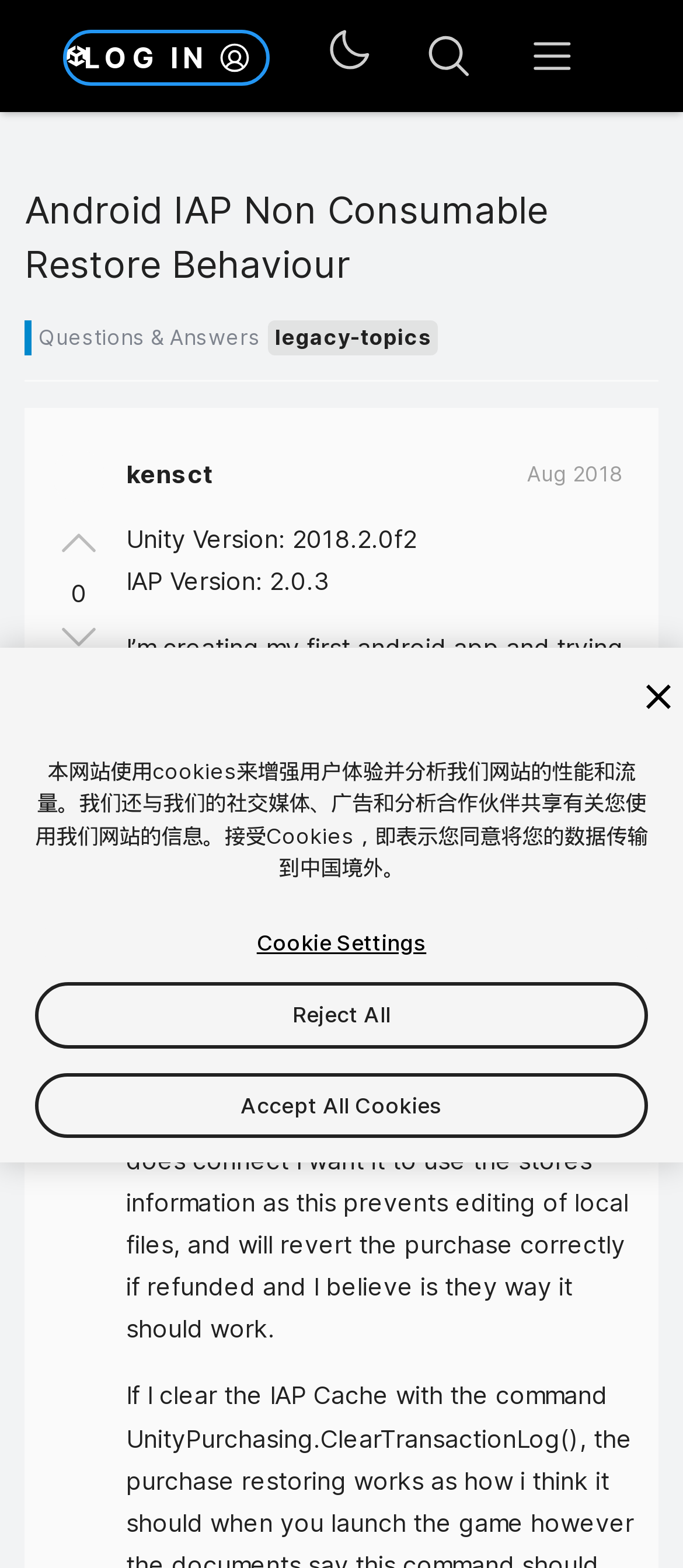Provide a comprehensive description of the webpage.

This webpage is a discussion forum page on Unity Discussions, a platform for developers to ask and answer questions about developing with the Unity engine. At the top of the page, there is a header section with a Unity Discussions logo on the left and a login button on the right. Below the header, there is a search bar and a menu button.

The main content of the page is a question and answer section. The question title "Android IAP Non Consumable Restore Behaviour" is displayed prominently at the top, followed by a brief description of the question. Below the question title, there are several buttons and links, including a "Tags" section with a link to "legacy-topics".

The main question text is displayed in a large block of text, which describes the issue of non-consumable purchases not being restored after the app is restarted. The text also explains the desired behavior of using the store's information to prevent editing of local files.

On the right side of the page, there is a topic progress navigation section, which displays the progress of the discussion with numbers and slashes. Below this section, there are several buttons and links, including a link to the user's profile "kensct" and a timestamp of when the question was posted.

At the bottom of the page, there is a cookie banner with a privacy alert dialog. The dialog explains the use of cookies on the website and provides options to accept, reject, or customize cookie settings.